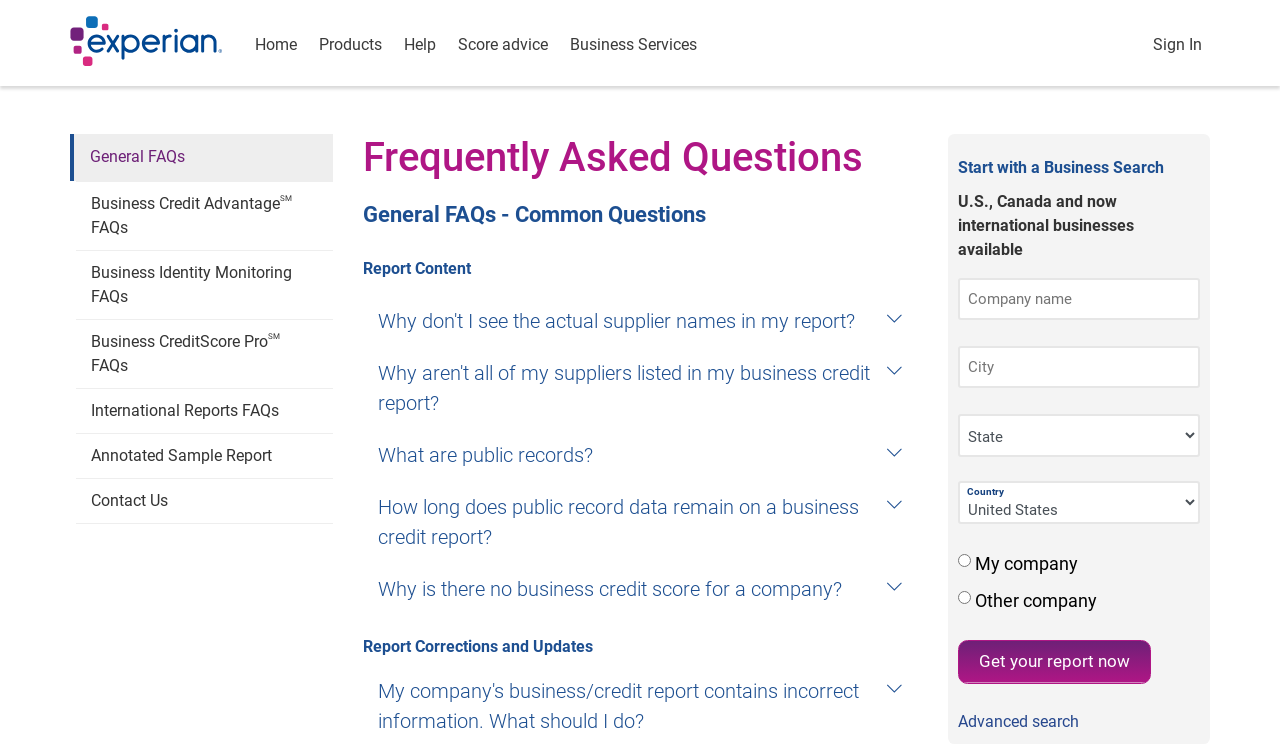Determine the bounding box coordinates of the clickable region to execute the instruction: "Click Experian Logo". The coordinates should be four float numbers between 0 and 1, denoted as [left, top, right, bottom].

[0.055, 0.021, 0.176, 0.088]